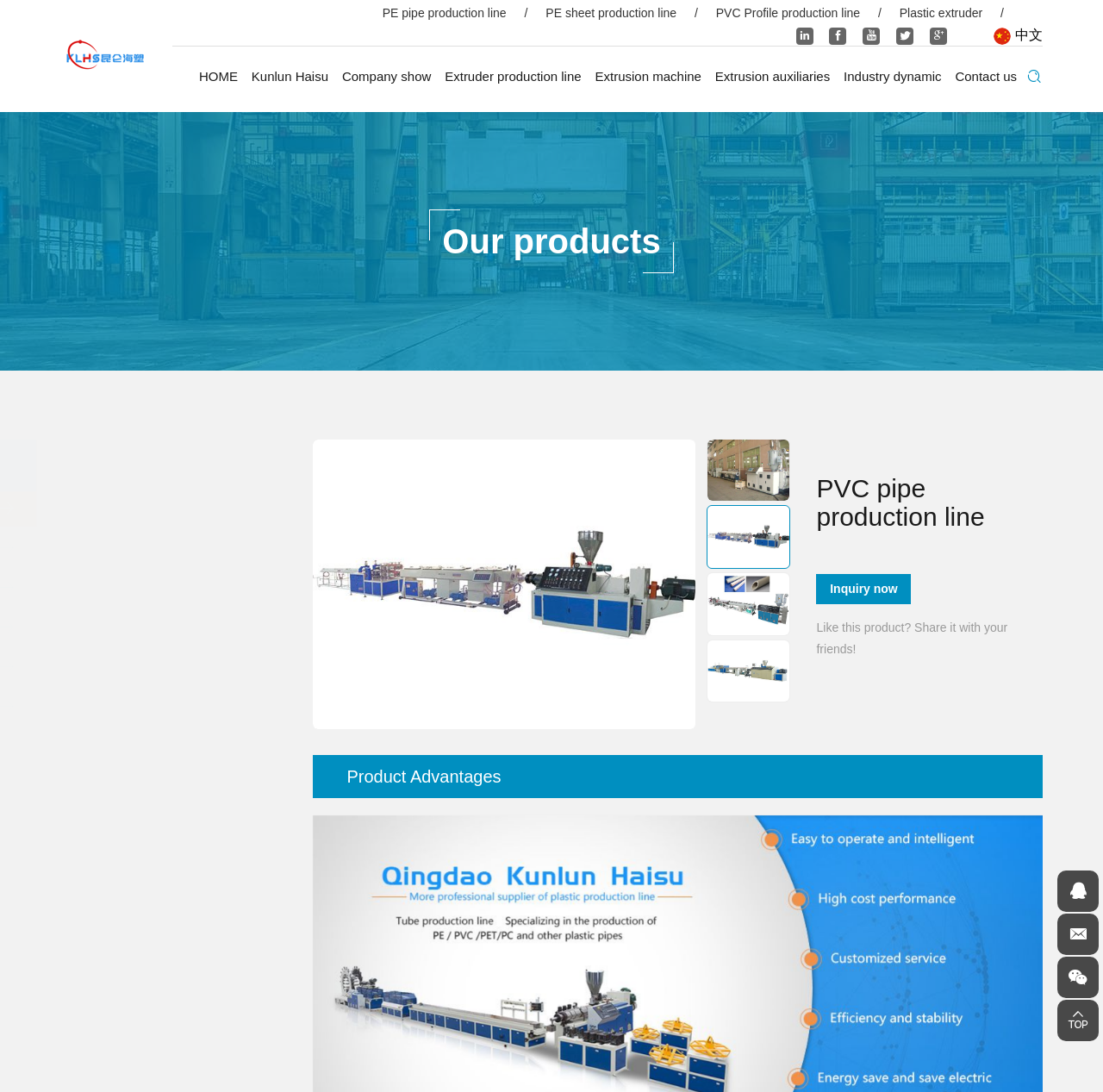Please specify the bounding box coordinates of the element that should be clicked to execute the given instruction: 'Click on Extruder production line'. Ensure the coordinates are four float numbers between 0 and 1, expressed as [left, top, right, bottom].

[0.403, 0.043, 0.527, 0.098]